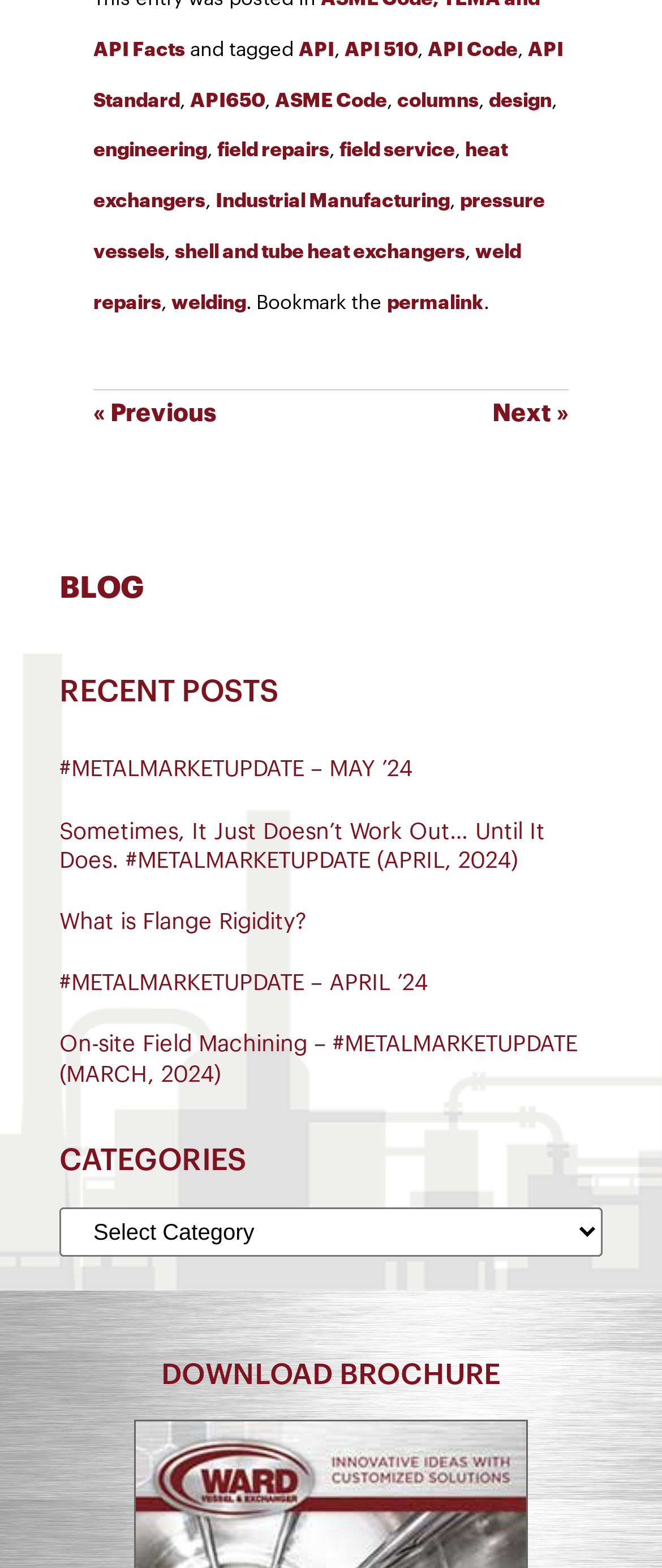Pinpoint the bounding box coordinates for the area that should be clicked to perform the following instruction: "download brochure".

[0.244, 0.868, 0.756, 0.886]